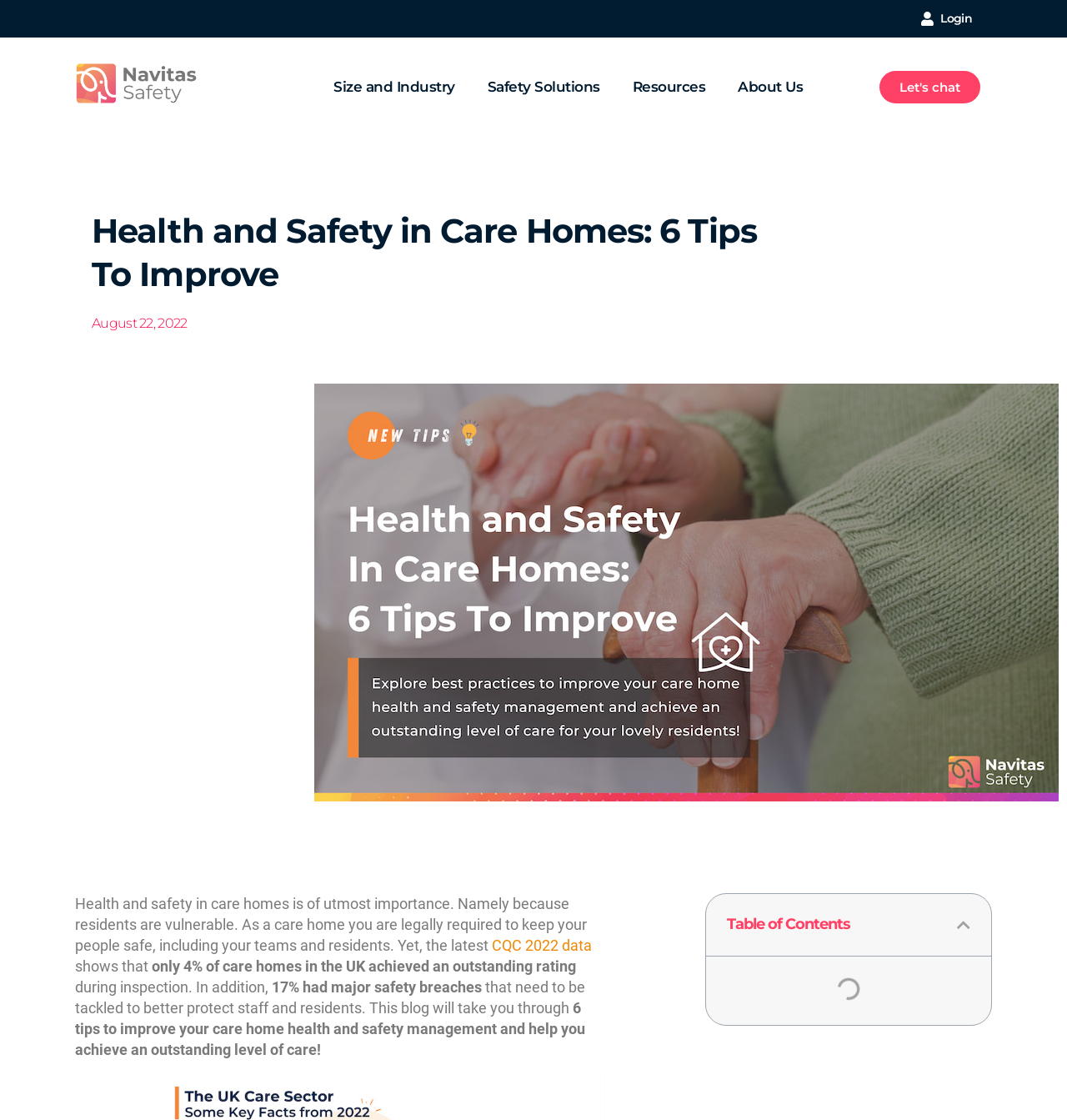Use the details in the image to answer the question thoroughly: 
What is the purpose of the blog post?

The purpose of the blog post is to provide guidance and tips to care homes on how to improve their health and safety management, with the ultimate goal of achieving an outstanding level of care, as stated in the text '6 tips to improve your care home health and safety management and help you achieve an outstanding level of care'.